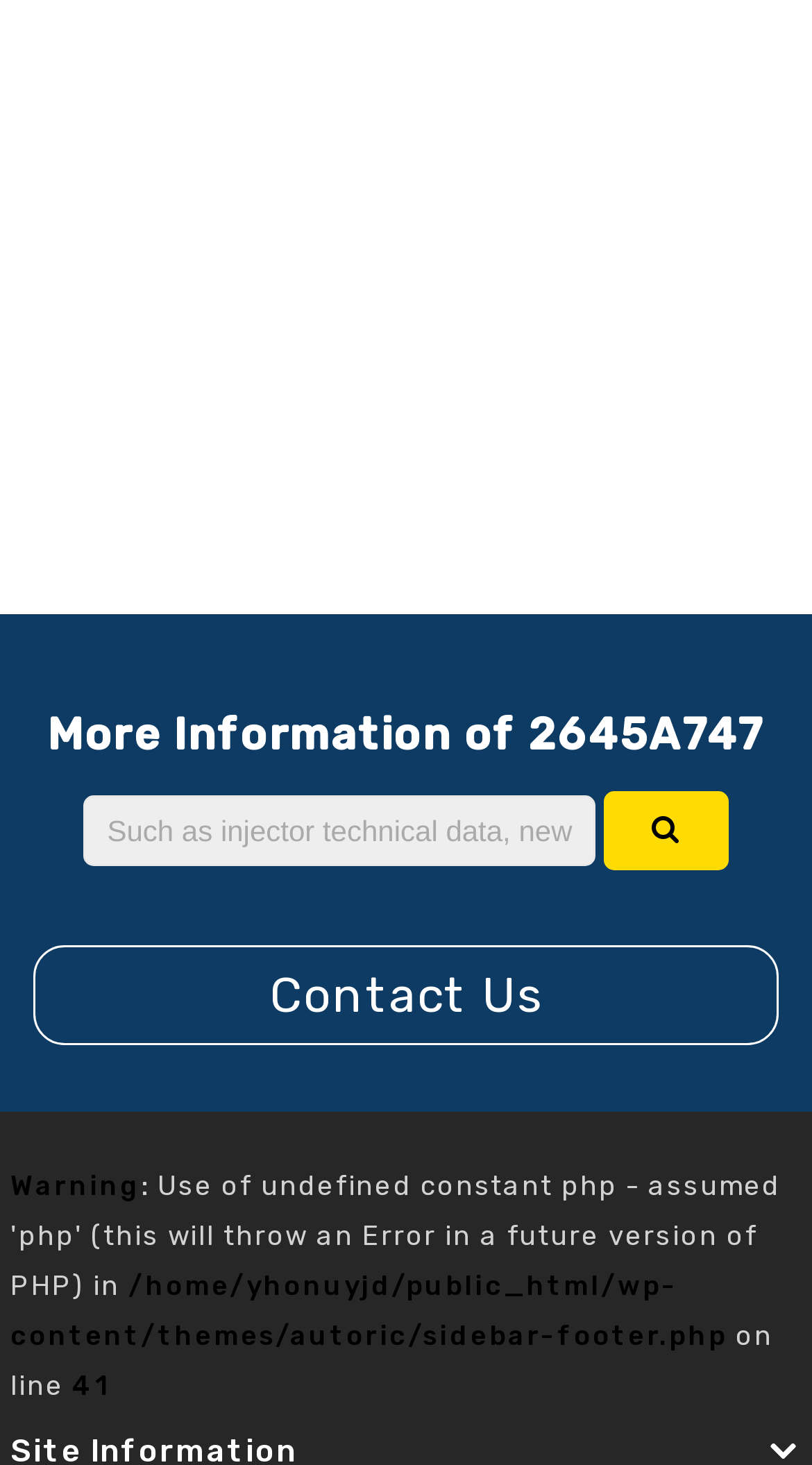How many online users are there?
Provide a thorough and detailed answer to the question.

The text '41' is located at the bottom of the page, and it is likely indicating the number of online users.